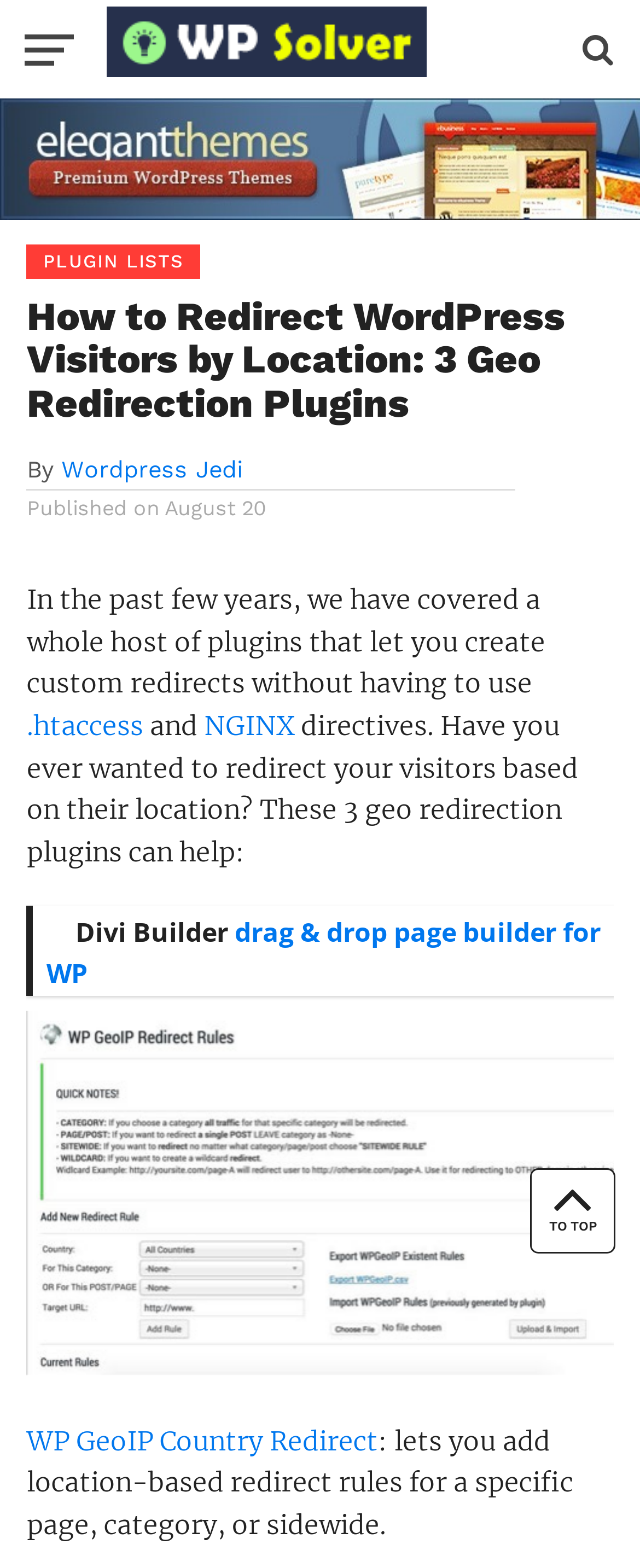Based on the element description parent_node: WP Solver, identify the bounding box of the UI element in the given webpage screenshot. The coordinates should be in the format (top-left x, top-left y, bottom-right x, bottom-right y) and must be between 0 and 1.

[0.0, 0.0, 1.0, 0.14]